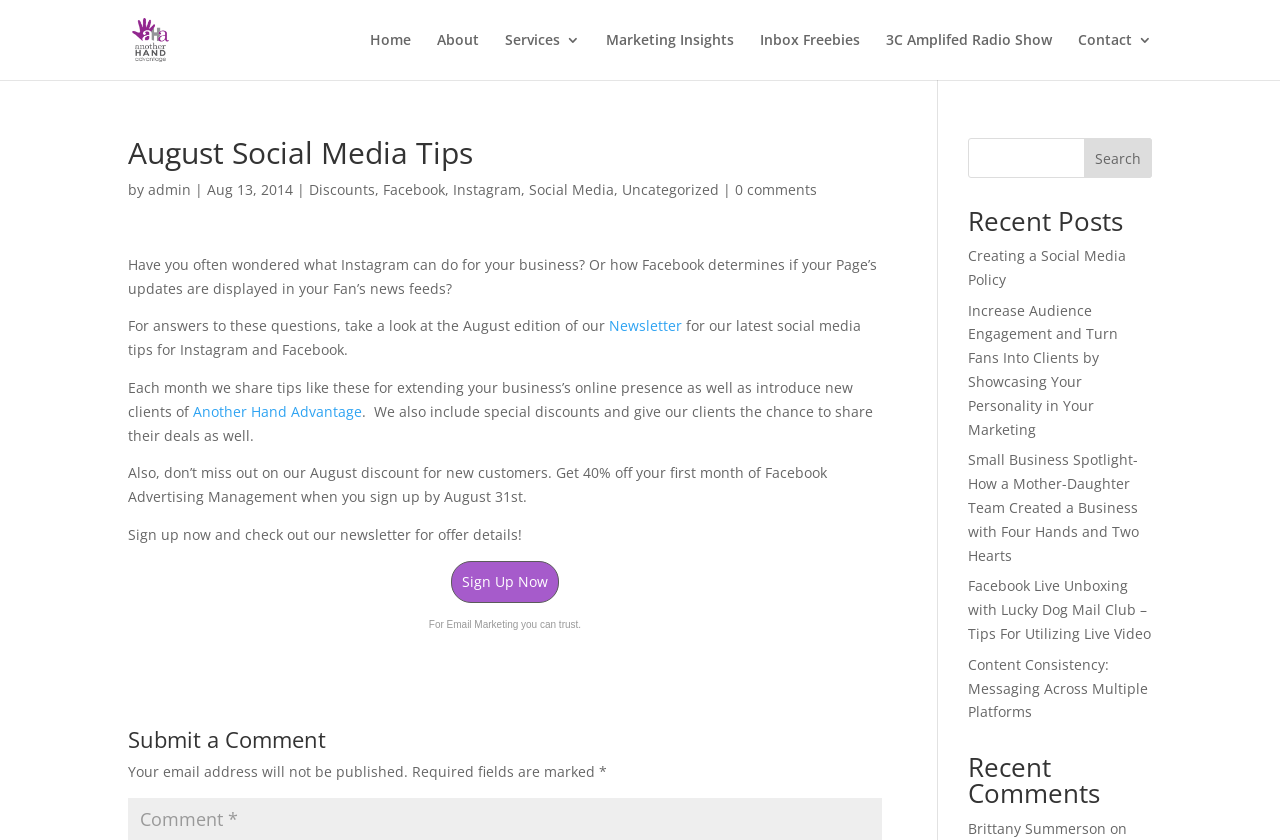Please determine the bounding box coordinates of the clickable area required to carry out the following instruction: "Click the 'Back to top' link". The coordinates must be four float numbers between 0 and 1, represented as [left, top, right, bottom].

None